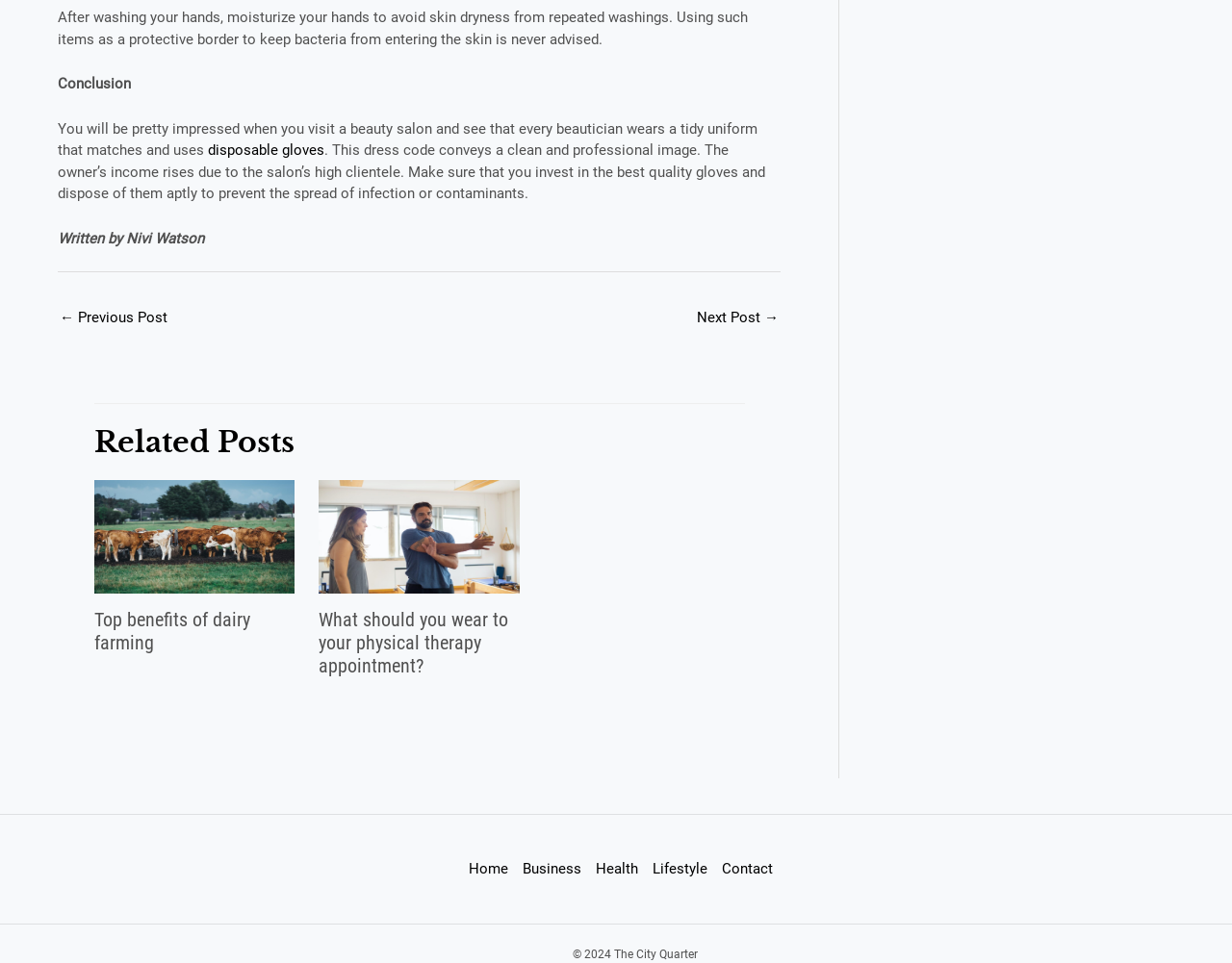Please specify the bounding box coordinates of the clickable section necessary to execute the following command: "Read more about What should you wear to your physical therapy appointment?".

[0.259, 0.547, 0.422, 0.565]